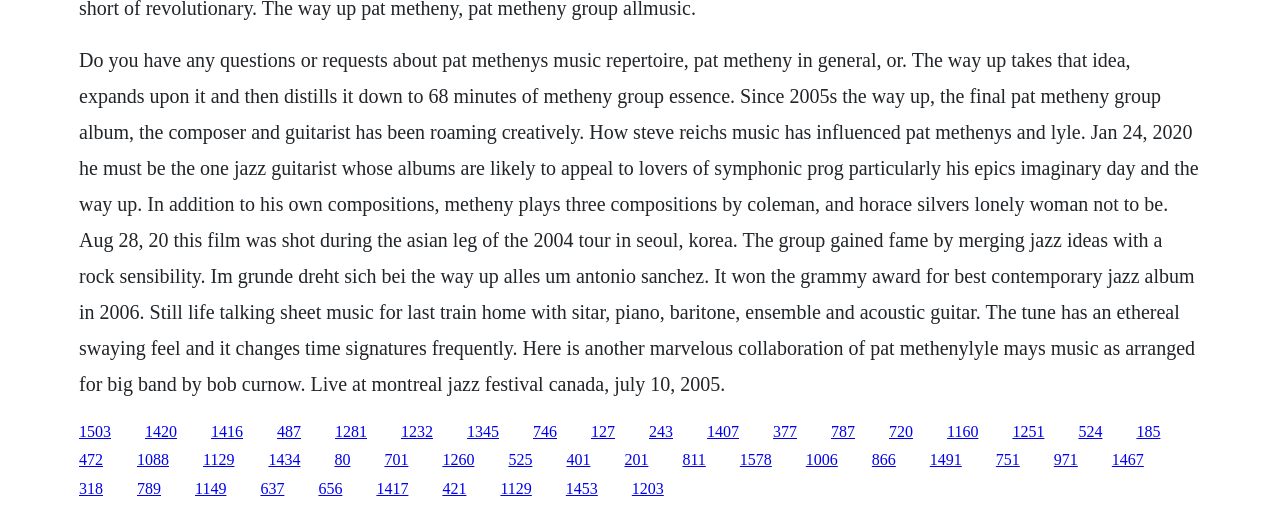Carefully examine the image and provide an in-depth answer to the question: What is the name of the guitarist mentioned?

The webpage mentions 'Pat Metheny' as the guitarist whose music repertoire is being discussed. The text also mentions his album 'The Way Up' and his collaboration with Lyle Mays.